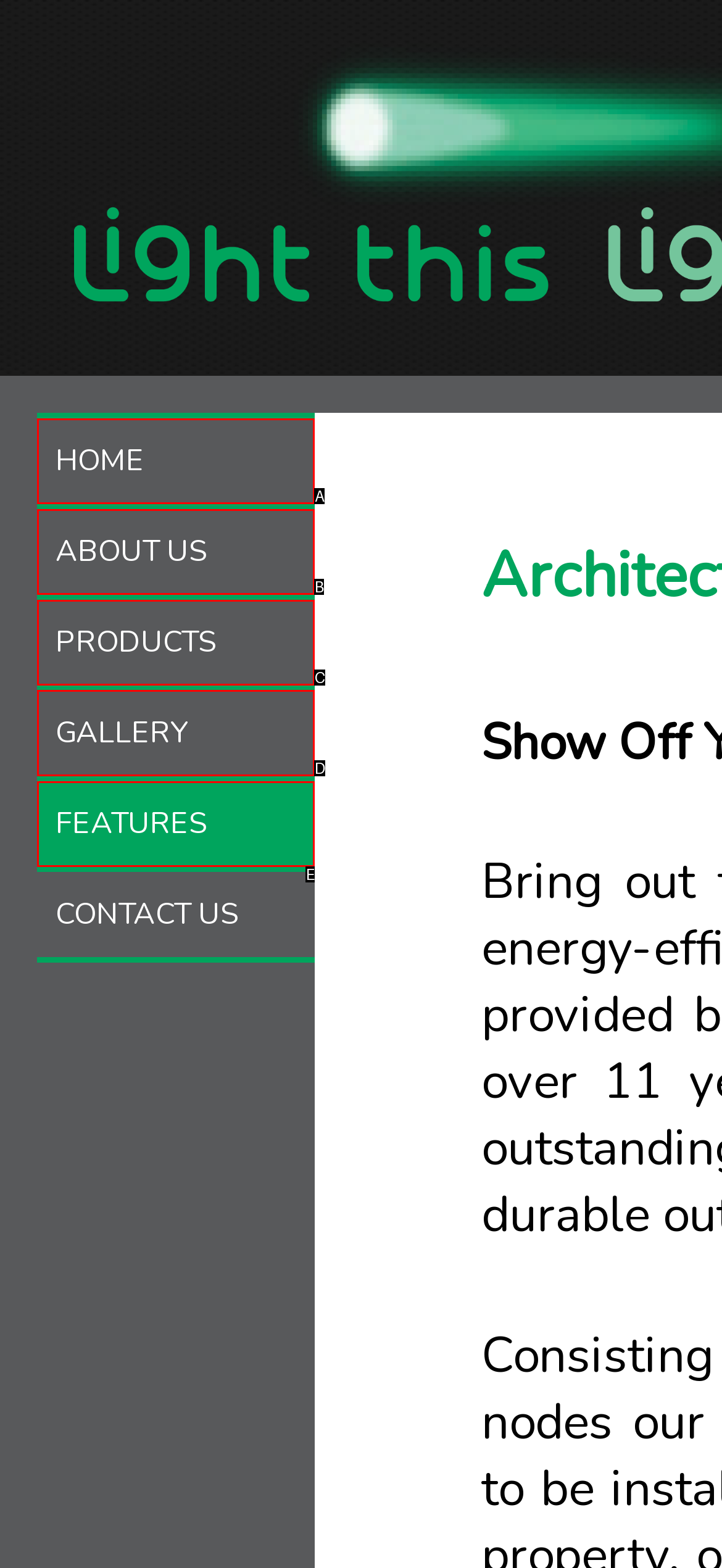Determine which option fits the following description: FEATURES
Answer with the corresponding option's letter directly.

E